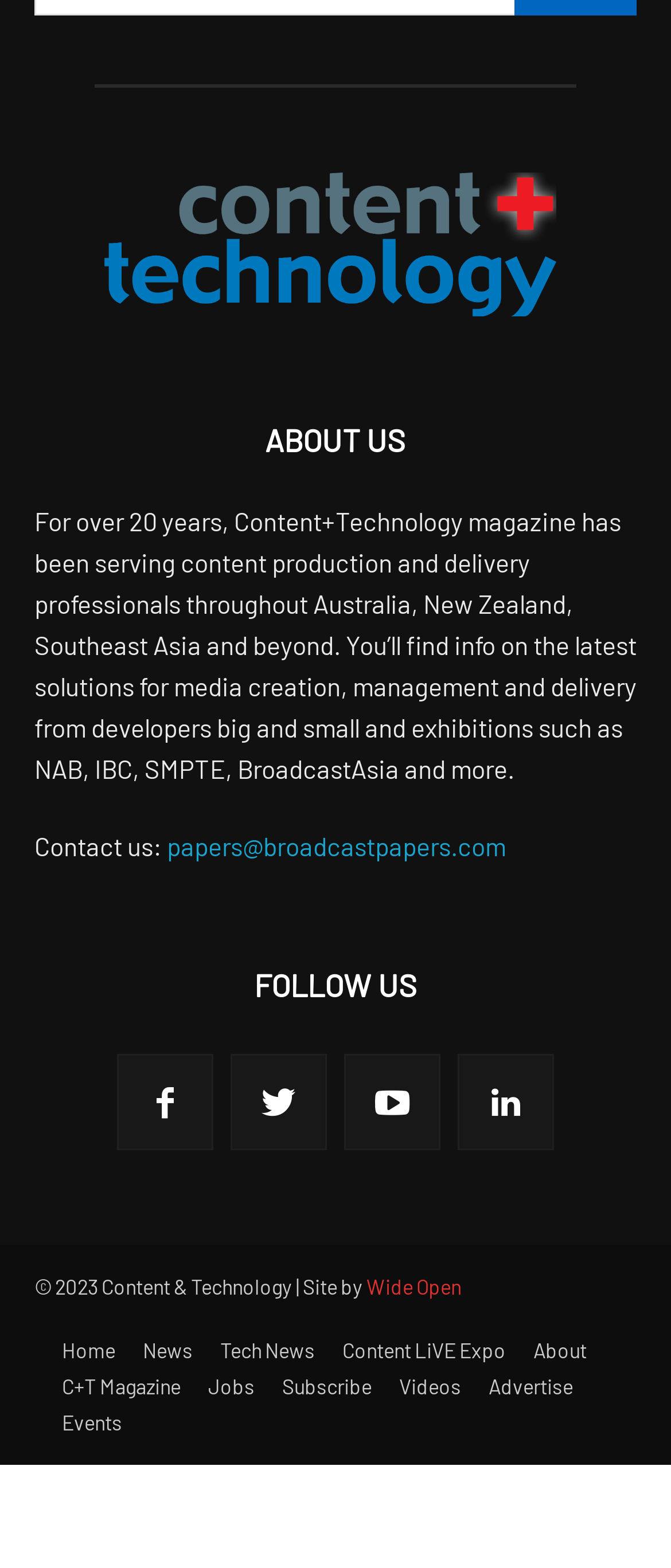Using the description "title="Facebook"", locate and provide the bounding box of the UI element.

[0.174, 0.672, 0.318, 0.733]